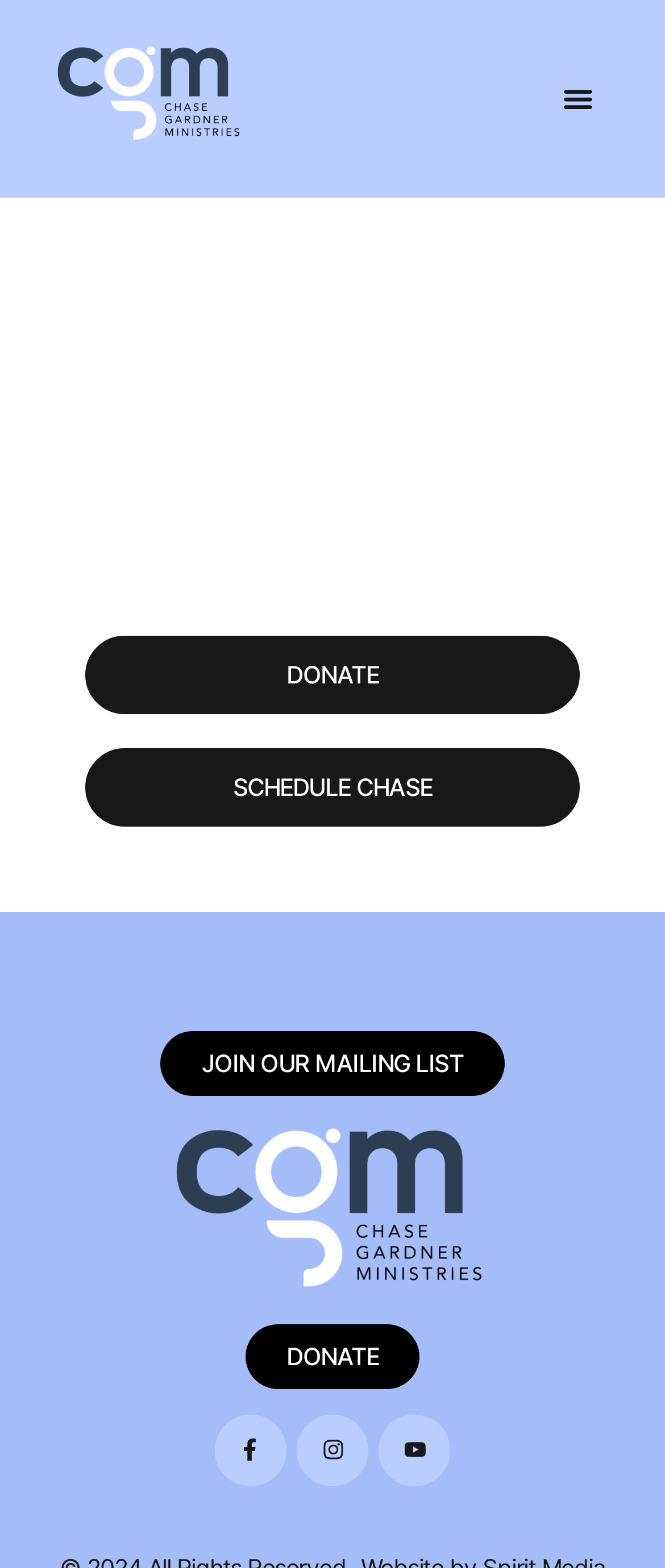Please identify the bounding box coordinates of the element that needs to be clicked to perform the following instruction: "Click the 'Skip to content' link".

[0.0, 0.035, 0.077, 0.057]